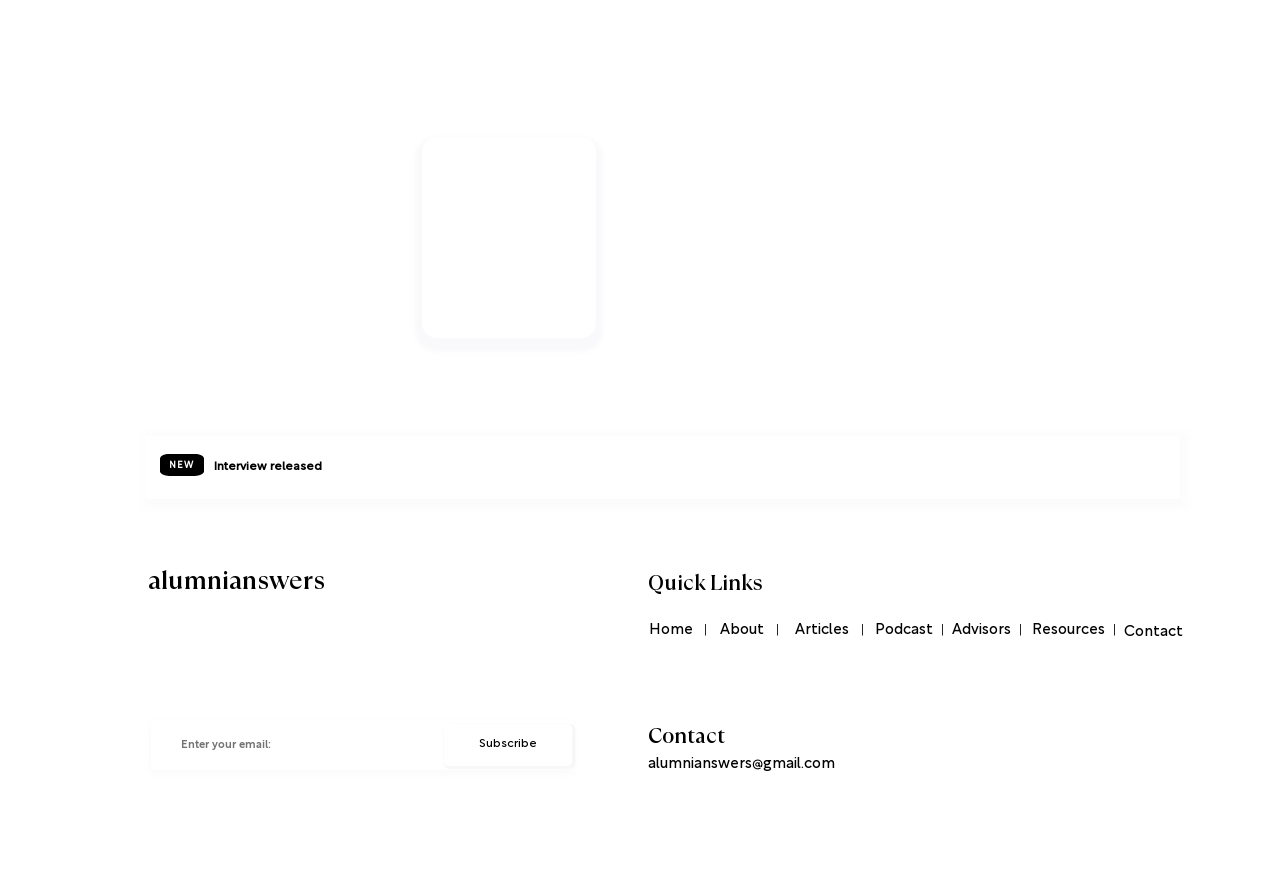What is the topic of the panel discussion?
Please give a detailed answer to the question using the information shown in the image.

Based on the static text elements, it appears that the webpage is discussing a panel where students from well-known public universities share their extracurricular experiences and passions. The text mentions 'Reflecting upon what they did in their high school years to get them to where they are today, these panelists take a deep dive into how they spent their summers, their internships, and much more.' This suggests that the topic of the panel discussion is about the students' extracurricular experiences and passions.